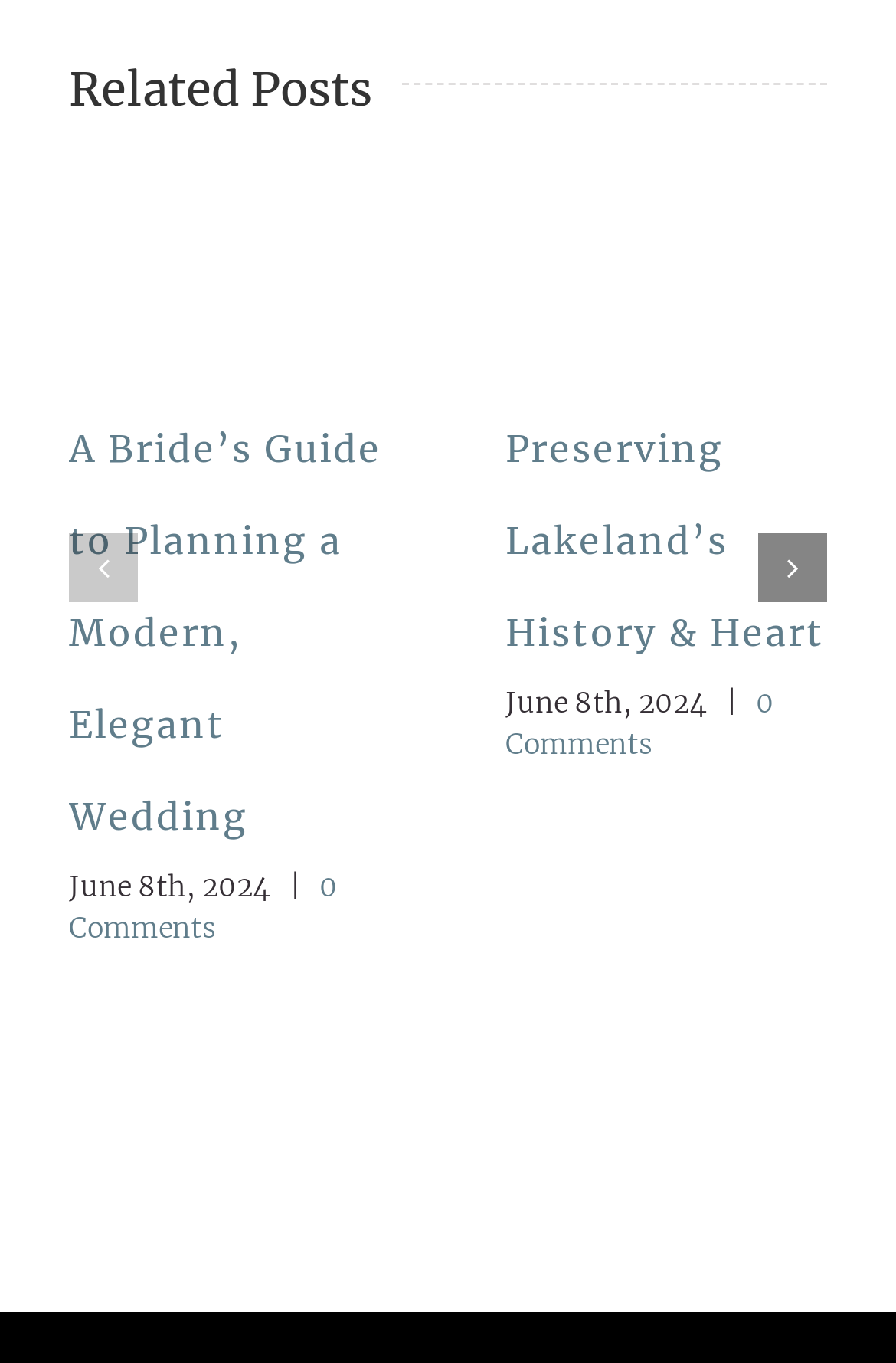Provide a single word or phrase answer to the question: 
What is the purpose of the buttons at the bottom?

To navigate slides